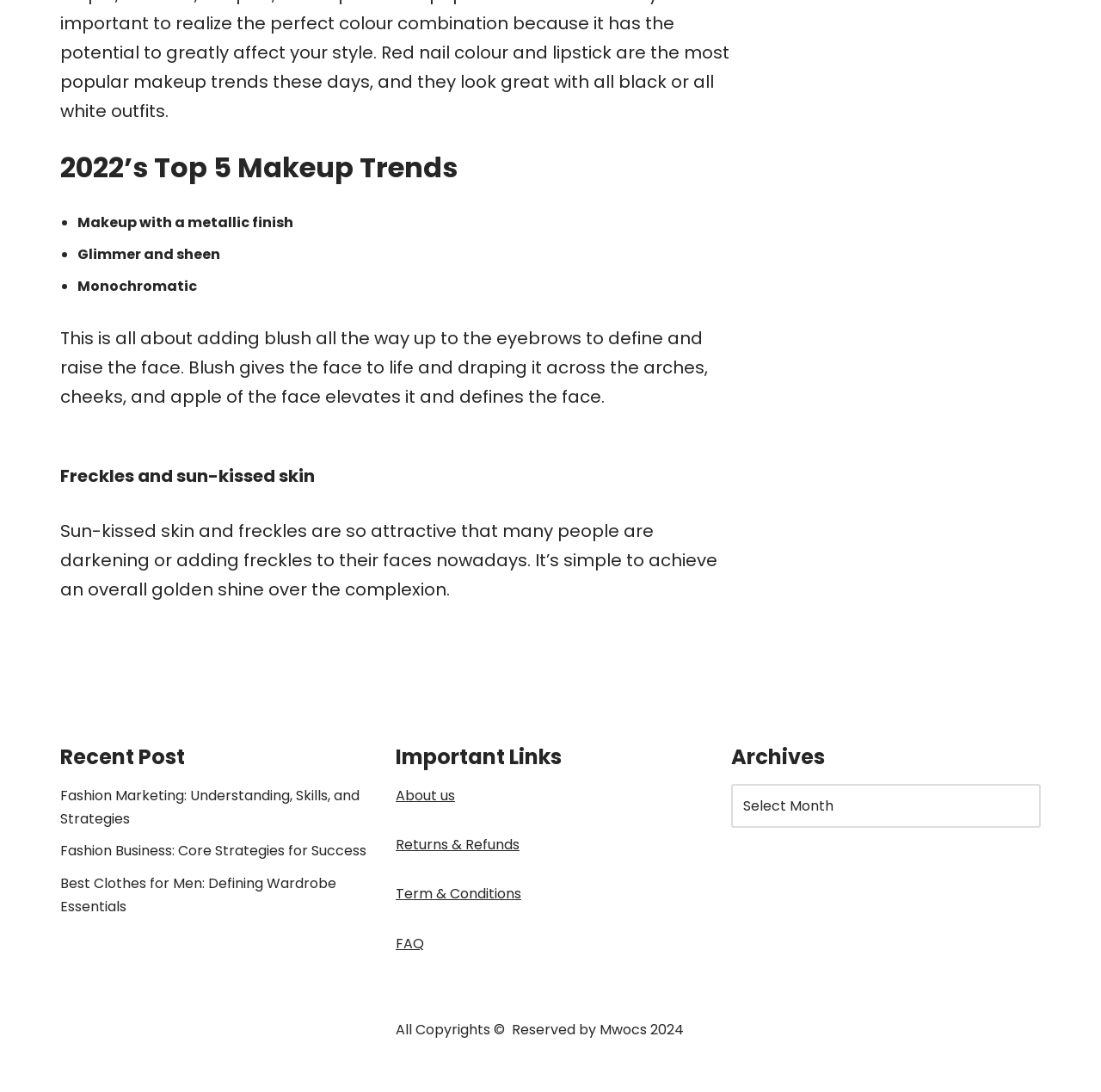How many links are there under 'Recent Post'?
Provide a short answer using one word or a brief phrase based on the image.

3